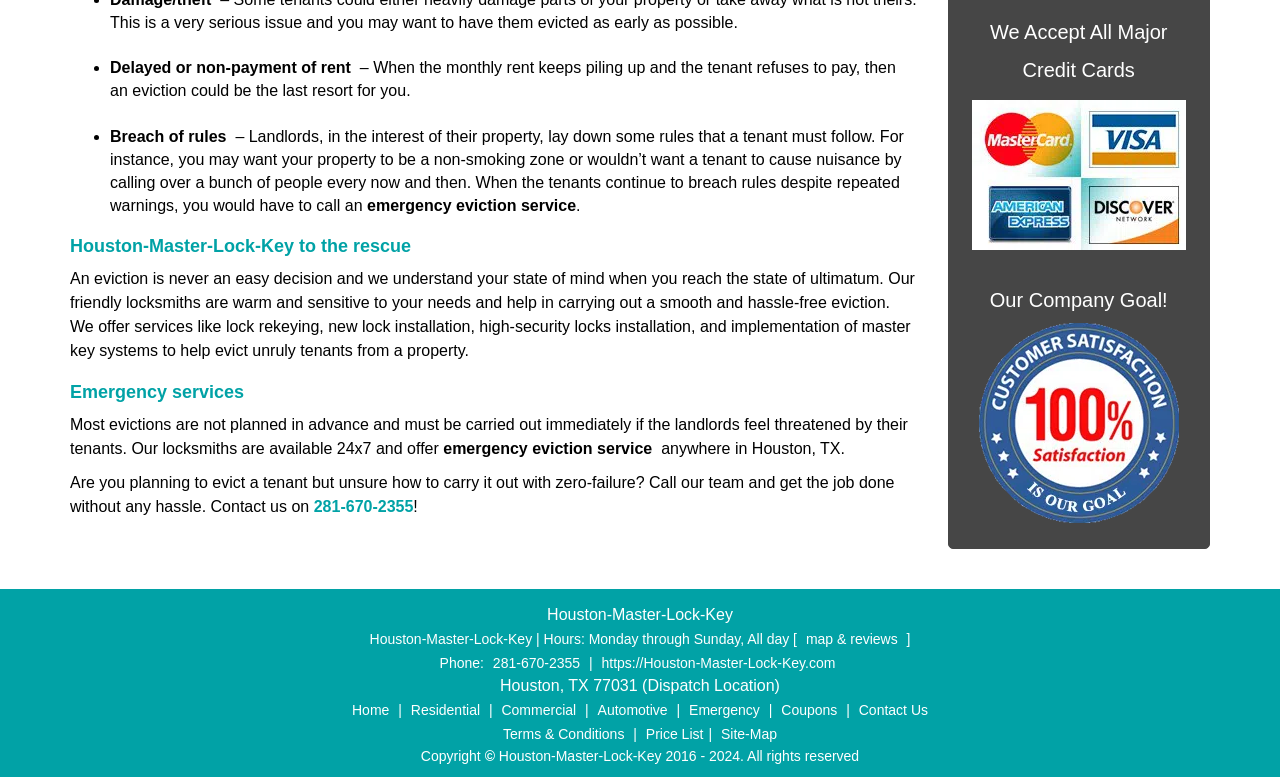Using the given description, provide the bounding box coordinates formatted as (top-left x, top-left y, bottom-right x, bottom-right y), with all values being floating point numbers between 0 and 1. Description: map & reviews

[0.626, 0.724, 0.708, 0.745]